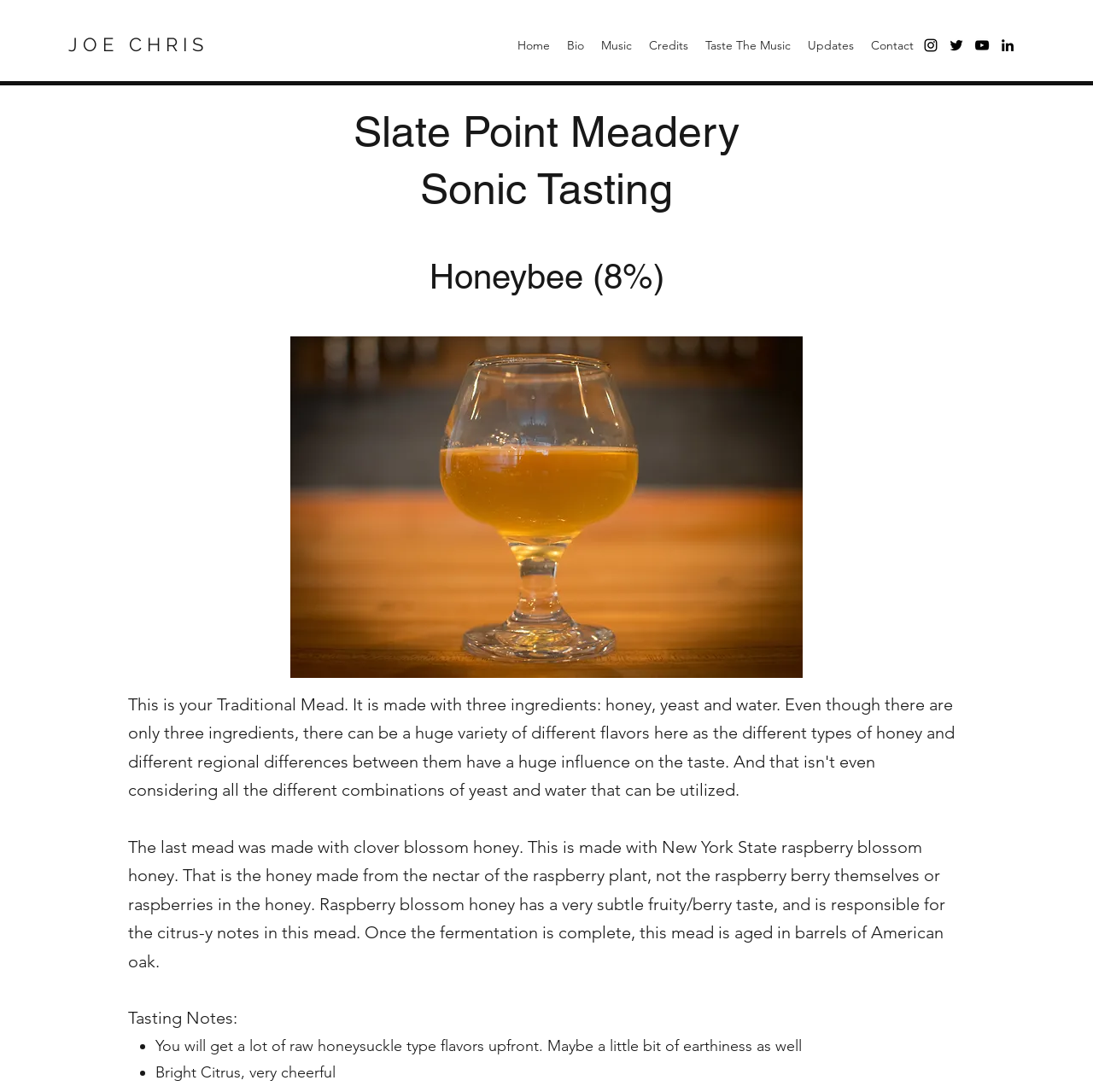What is the type of honey used in the mead?
Provide a detailed answer to the question using information from the image.

The type of honey used in the mead can be found in the text description, which states 'This is made with New York State raspberry blossom honey.'.